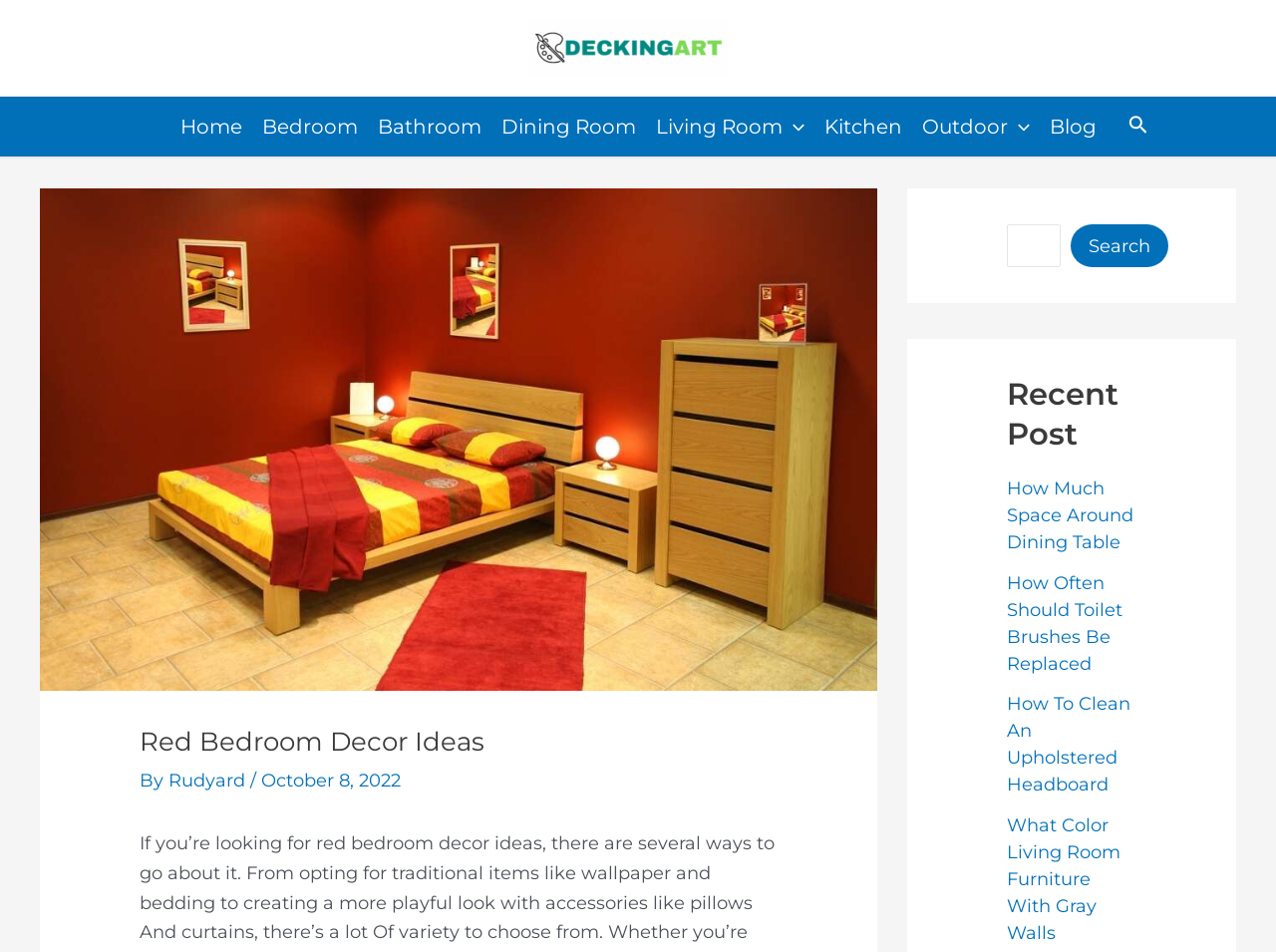Refer to the image and offer a detailed explanation in response to the question: What is the category of the article?

The category of the article can be found in the navigation menu at the top of the webpage, where 'Bedroom' is one of the options.